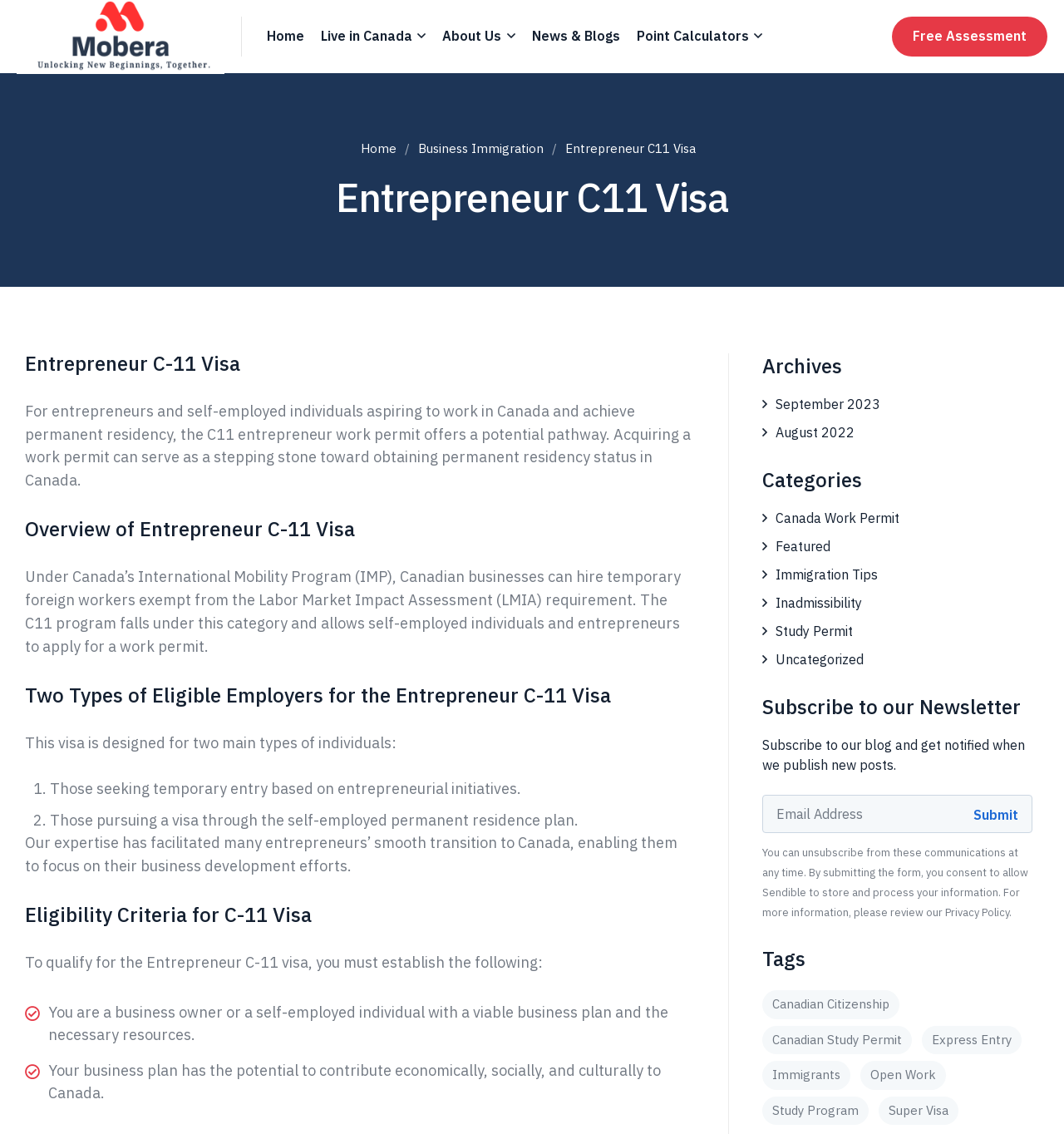What is the name of the program under which Canadian businesses can hire temporary foreign workers exempt from the Labor Market Impact Assessment requirement?
Examine the image closely and answer the question with as much detail as possible.

According to the webpage, the International Mobility Program (IMP) allows Canadian businesses to hire temporary foreign workers exempt from the Labor Market Impact Assessment (LMIA) requirement, and the C11 program falls under this category.